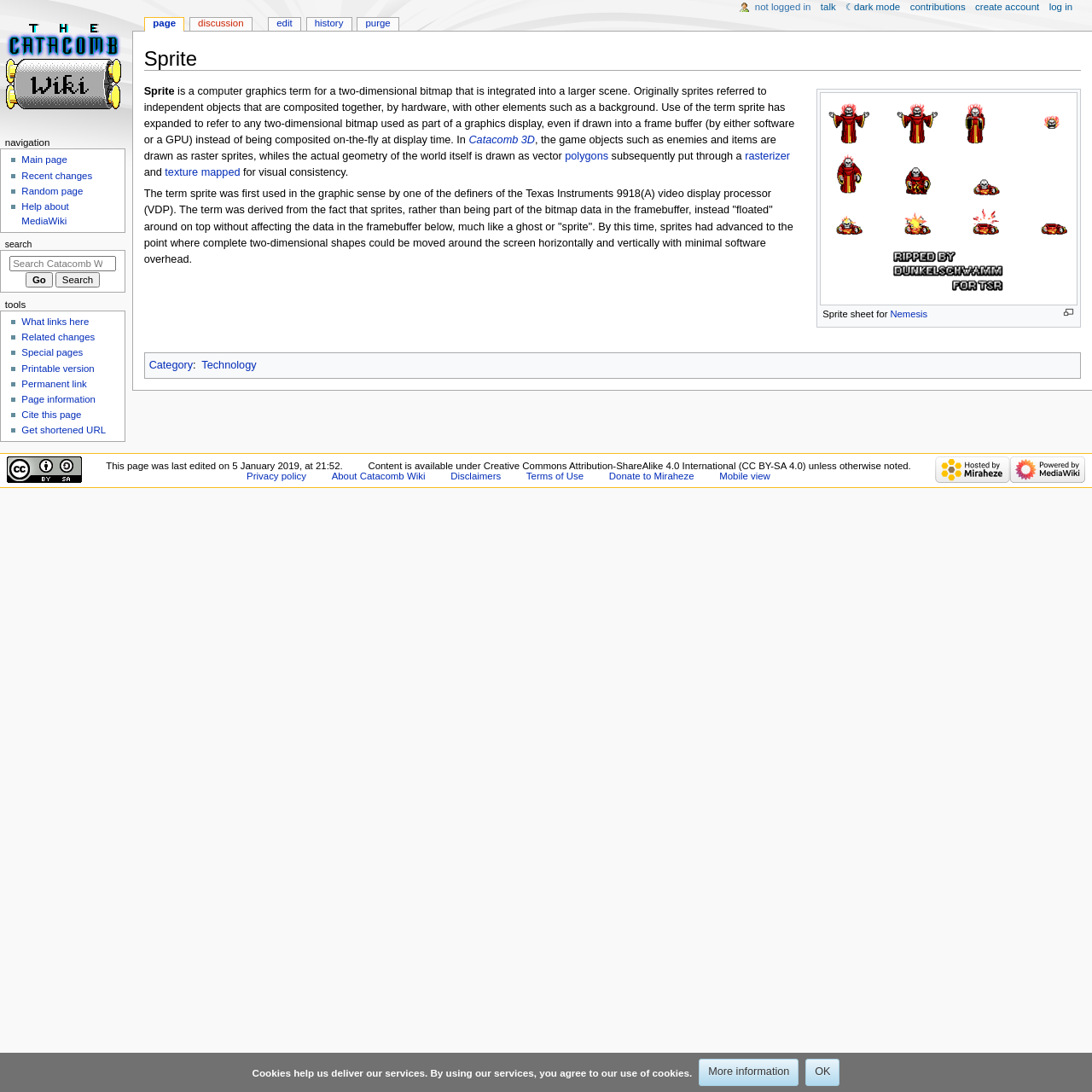Please reply to the following question with a single word or a short phrase:
What is the name of the video display processor mentioned on the webpage?

Texas Instruments 9918(A) VDP